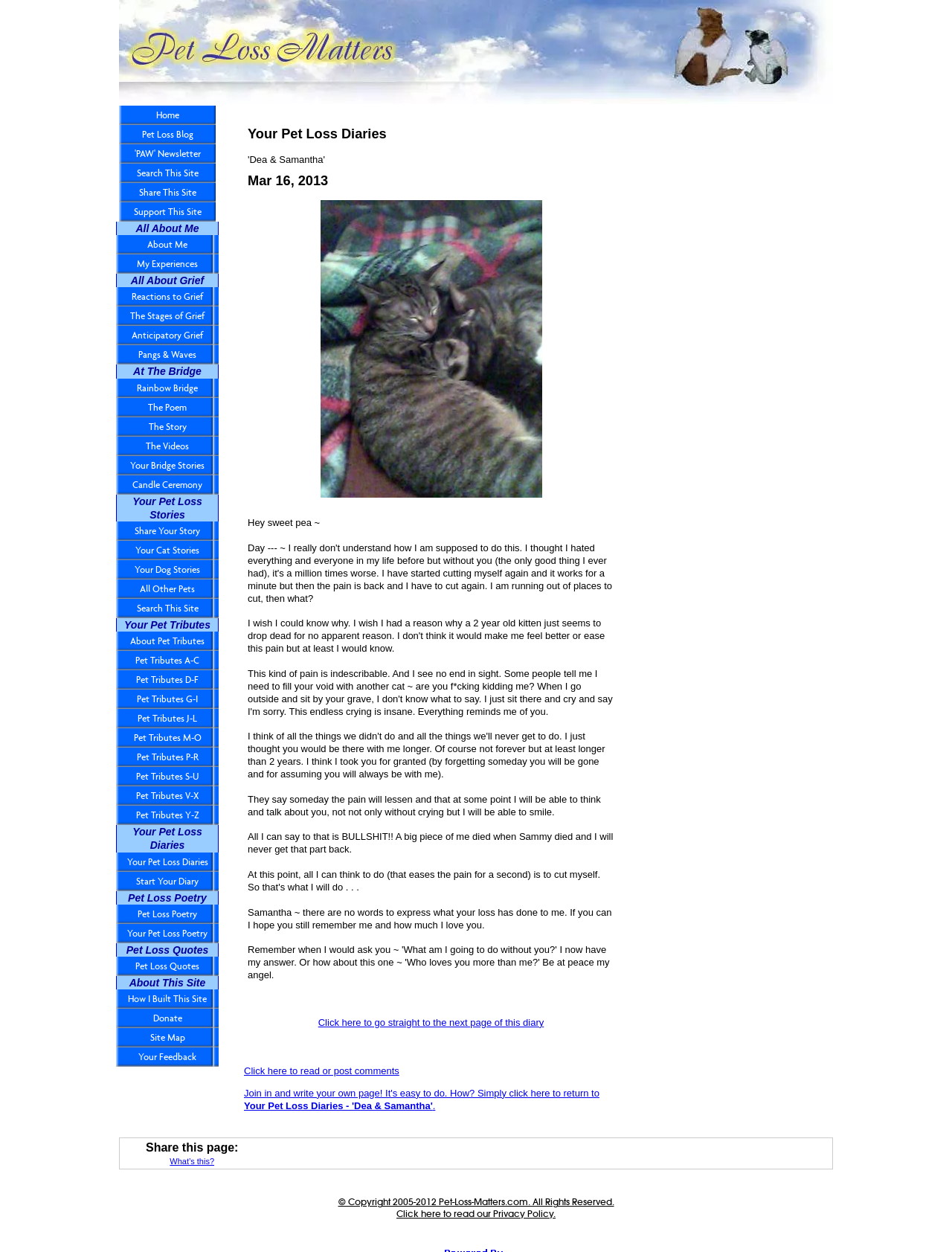What is the main topic of this webpage?
Relying on the image, give a concise answer in one word or a brief phrase.

Pet Loss